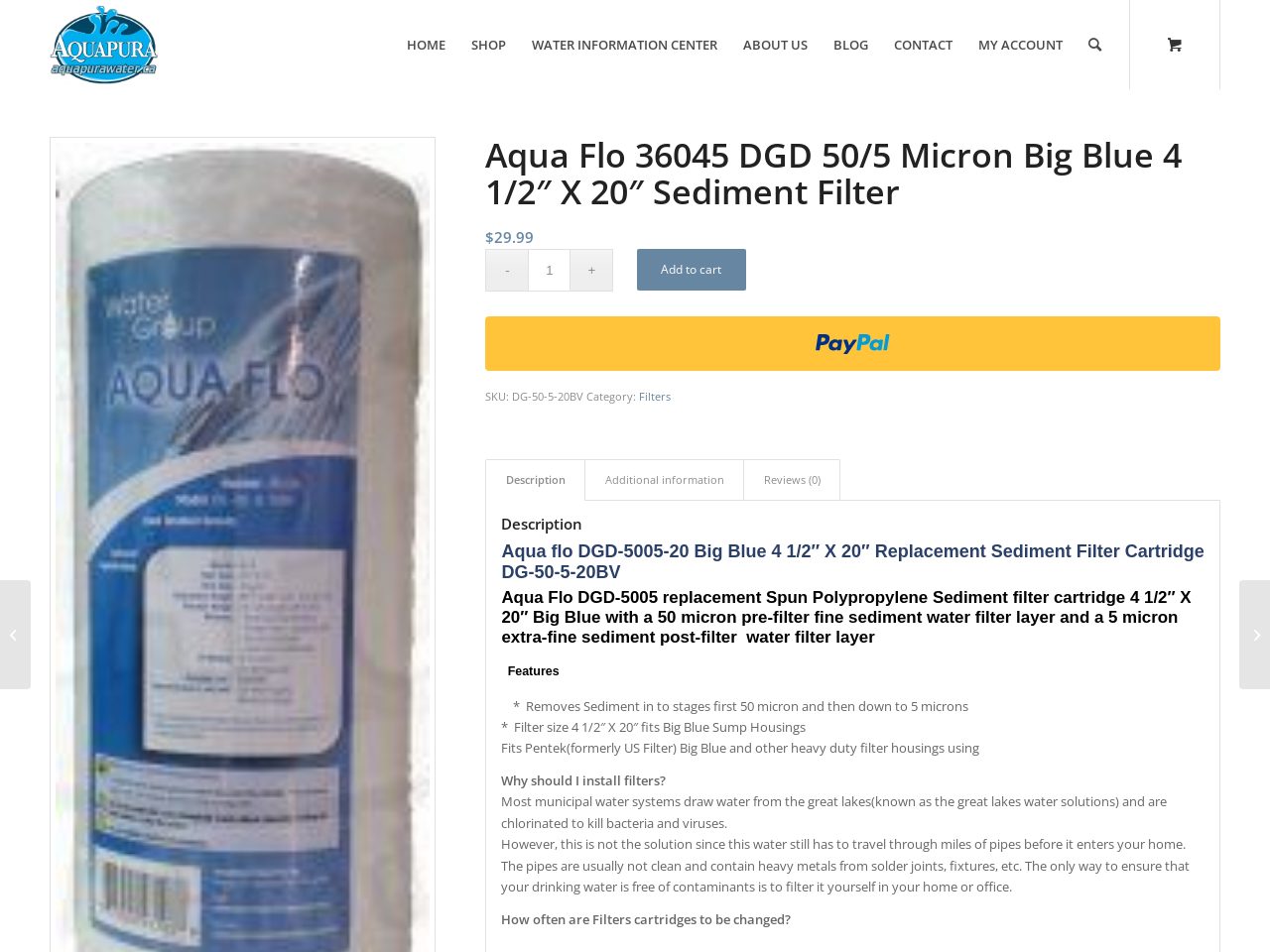Determine the bounding box coordinates of the element's region needed to click to follow the instruction: "Click on the 'Filters' category link". Provide these coordinates as four float numbers between 0 and 1, formatted as [left, top, right, bottom].

[0.503, 0.408, 0.528, 0.424]